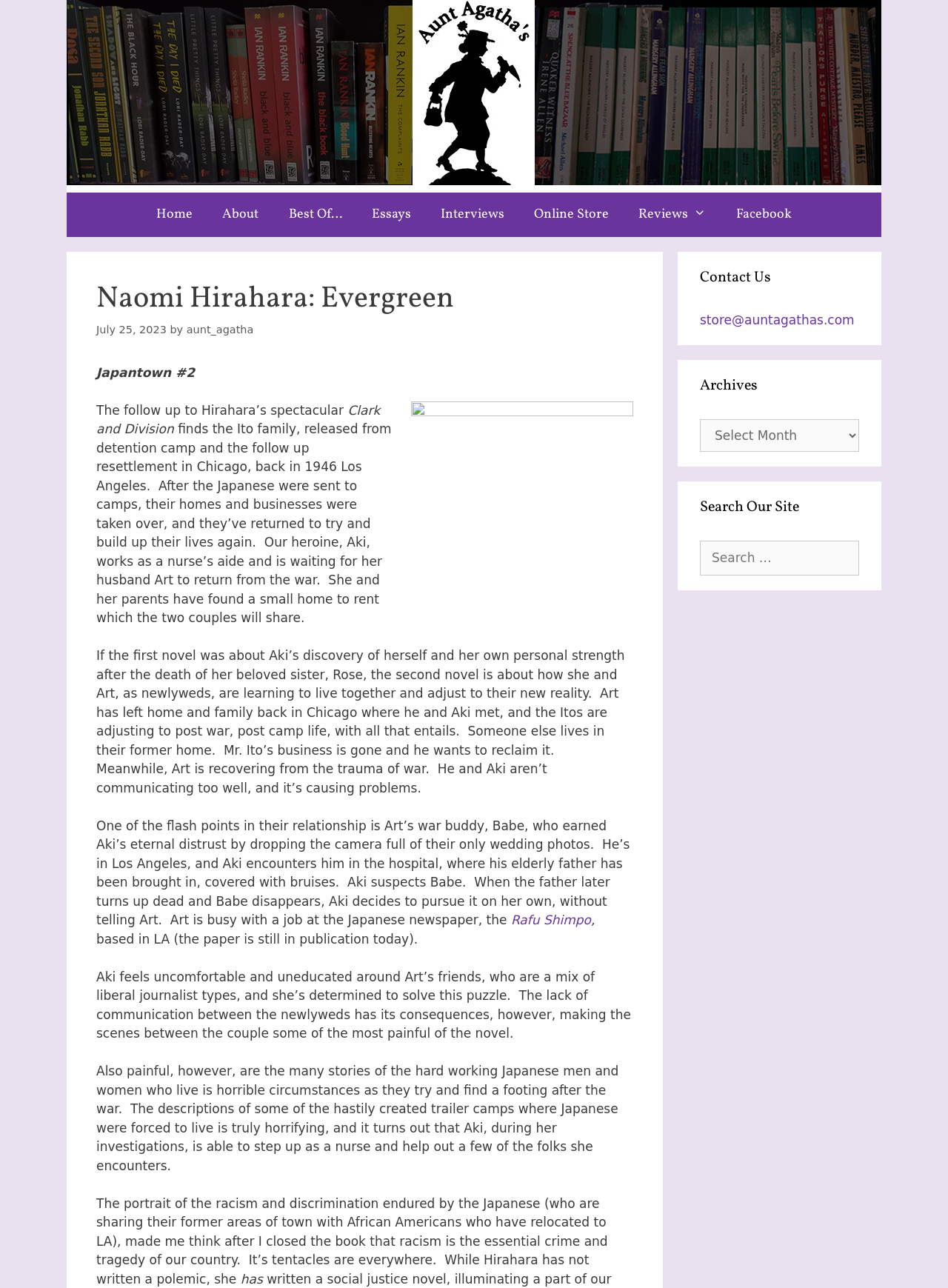Indicate the bounding box coordinates of the element that needs to be clicked to satisfy the following instruction: "Read more about 'Naomi Hirahara: Evergreen'". The coordinates should be four float numbers between 0 and 1, i.e., [left, top, right, bottom].

[0.102, 0.219, 0.668, 0.246]